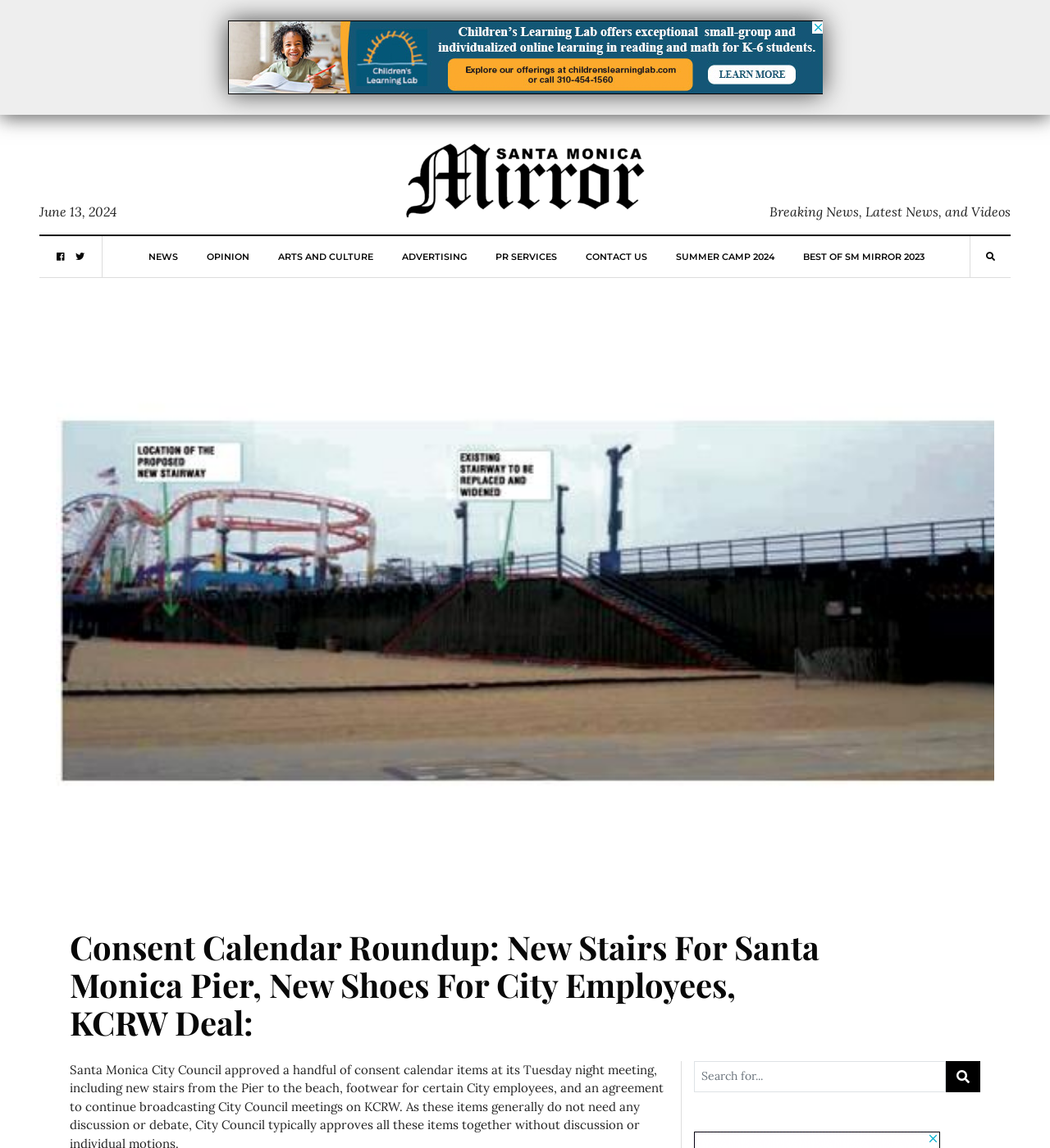What is the name of the pier mentioned in the article?
Please provide a comprehensive answer based on the information in the image.

I found the answer by looking at the image description 'A new set of stairs will be built on the south side of Santa Monica Pier near the existing stairs' which indicates that the pier mentioned in the article is Santa Monica Pier.